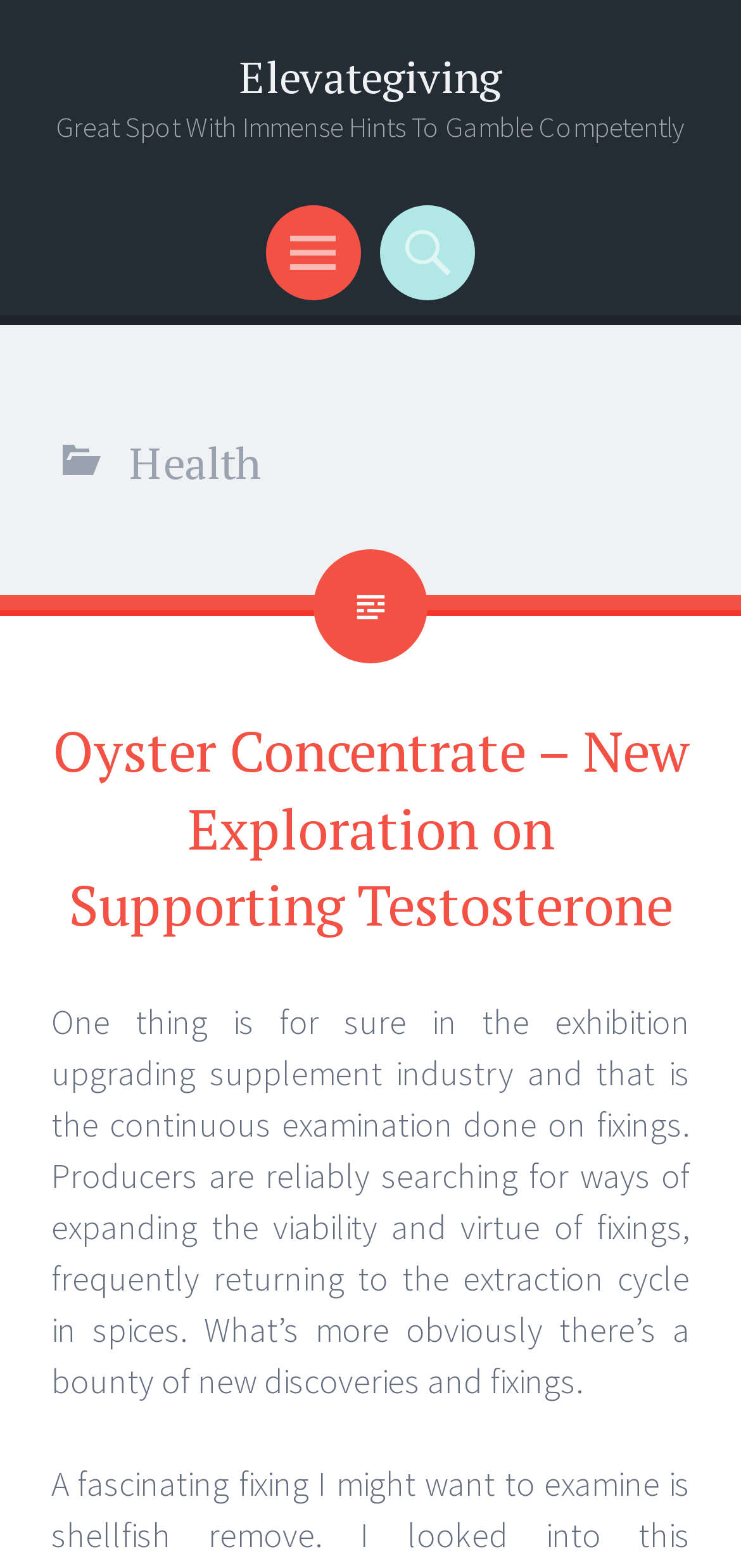What is the purpose of the 'Search' element?
Please look at the screenshot and answer using one word or phrase.

To search the website